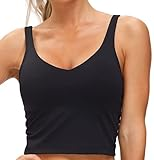Detail the scene shown in the image extensively.

This image showcases a stylish women's longline sports bra, designed for comfort and support during workouts. The bra features a sleek, basic black color that makes it versatile for pairing with various athletic attire or casual outfits. Its design includes thin adjustable straps and a flattering V-neckline, accentuating the wearer's silhouette. The longline cut offers additional coverage and support, making it suitable for a range of activities from yoga to high-intensity training. This sports bra is part of a popular collection, known for its medium support, and is available in various sizes for a comfortable fit. Whether for gym sessions or lounging at home, this charming piece combines functionality with fashion.